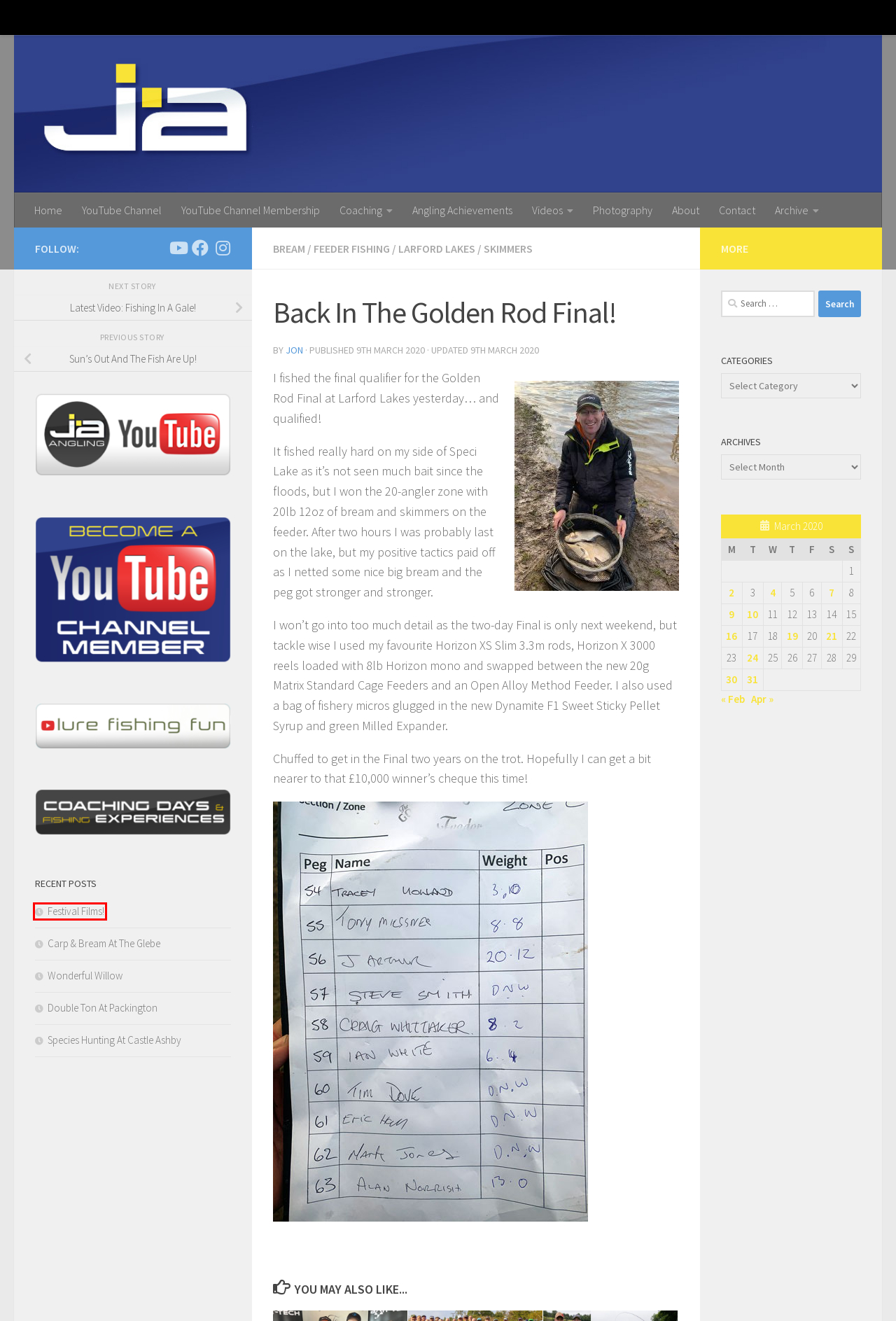You have a screenshot showing a webpage with a red bounding box highlighting an element. Choose the webpage description that best fits the new webpage after clicking the highlighted element. The descriptions are:
A. Festival Films! – Jon Arthur
B. Latest Video: Fishing In A Gale! – Jon Arthur
C. YouTube Channel – Jon Arthur
D. Jon Arthur – Jon Arthur's little corner of the web
E. Sun’s Out And The Fish Are Up! – Jon Arthur
F. Double Ton At Packington – Jon Arthur
G. YouTube Channel Membership – Jon Arthur
H. February 2020 – Jon Arthur

A